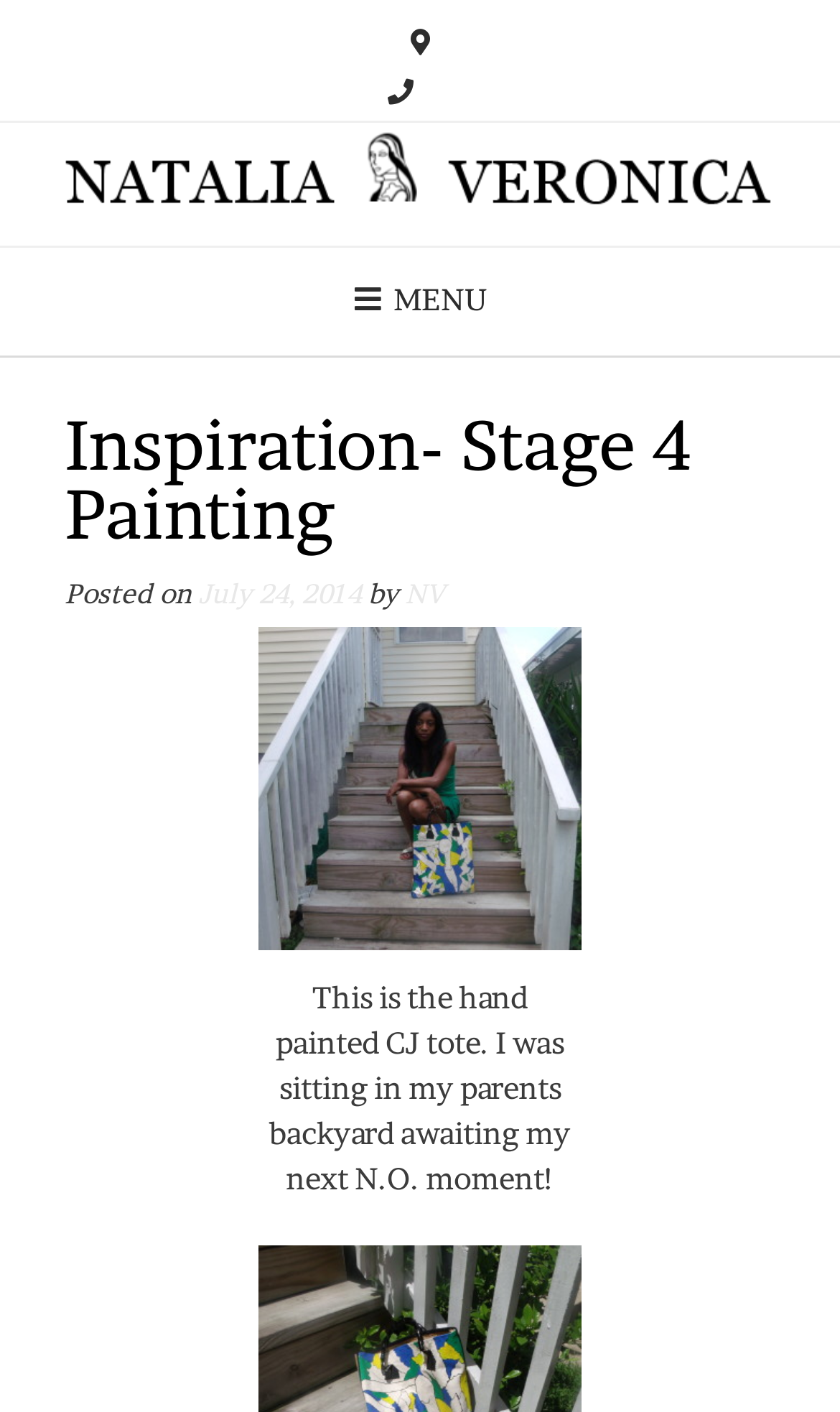Identify and provide the bounding box coordinates of the UI element described: "title="Natalia Veronica"". The coordinates should be formatted as [left, top, right, bottom], with each number being a float between 0 and 1.

[0.077, 0.093, 0.923, 0.168]